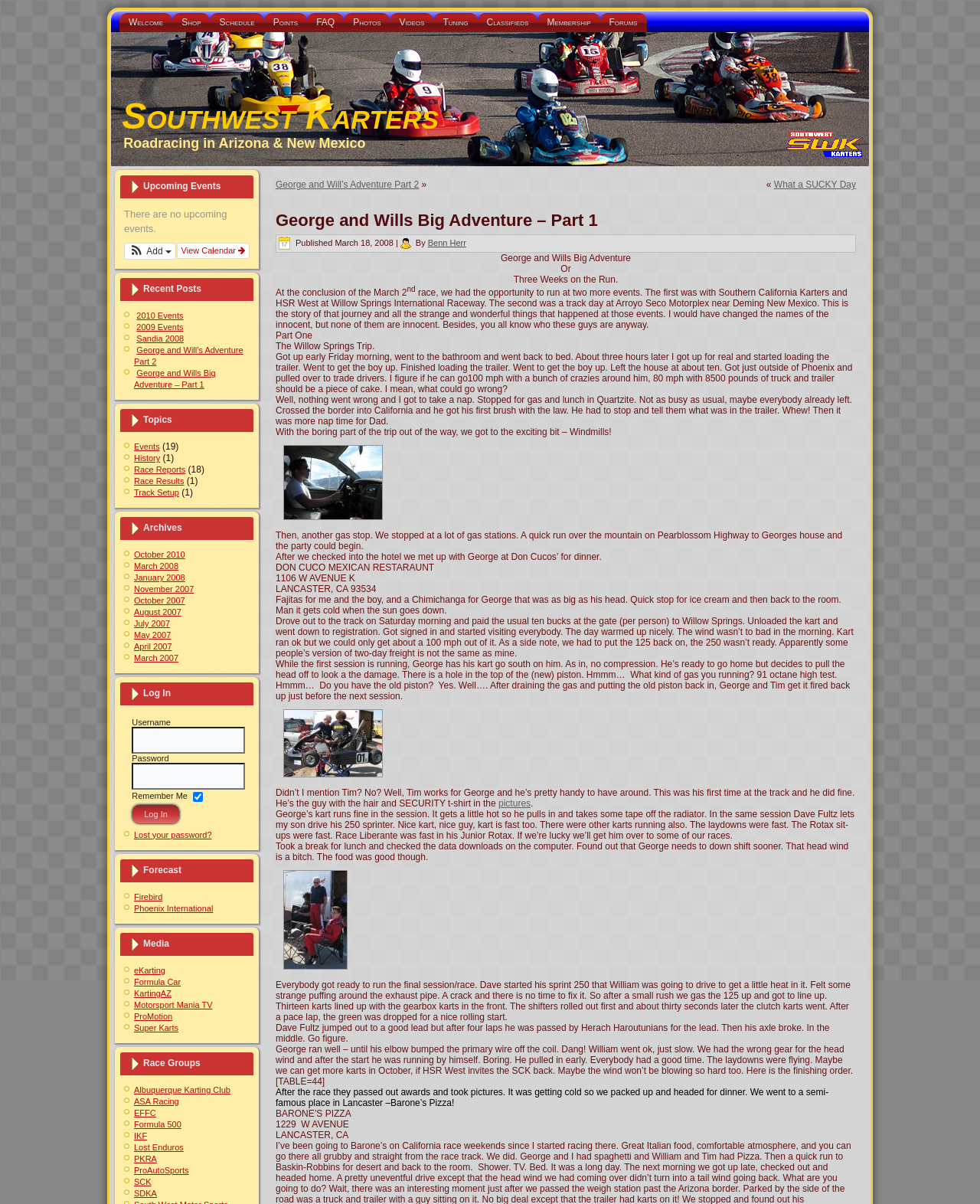Provide the bounding box for the UI element matching this description: "parent_node: Username name="submit" value="Log In"".

[0.135, 0.668, 0.183, 0.684]